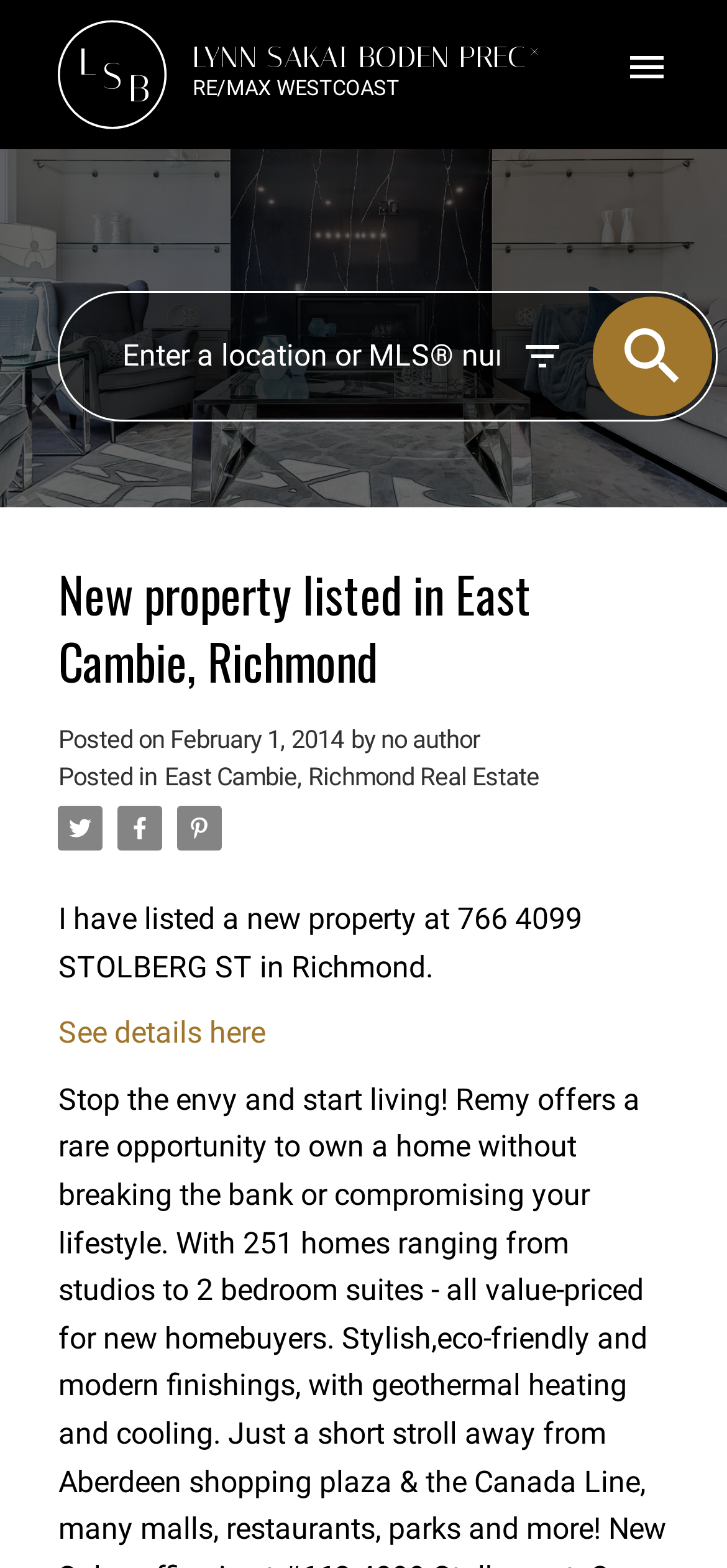Ascertain the bounding box coordinates for the UI element detailed here: "See details here". The coordinates should be provided as [left, top, right, bottom] with each value being a float between 0 and 1.

[0.08, 0.647, 0.365, 0.67]